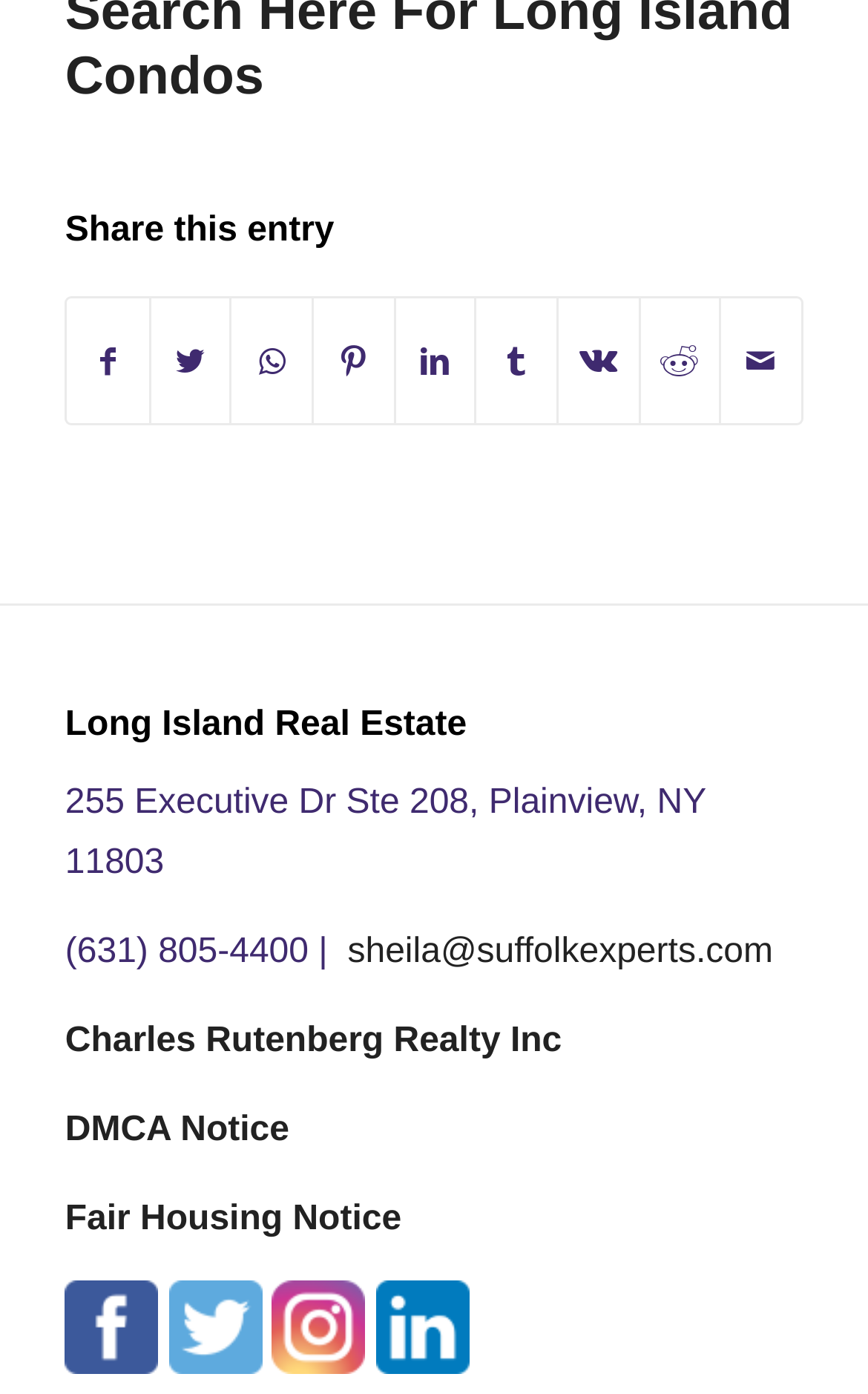Find the bounding box coordinates for the area you need to click to carry out the instruction: "Share by Mail". The coordinates should be four float numbers between 0 and 1, indicated as [left, top, right, bottom].

[0.831, 0.214, 0.922, 0.304]